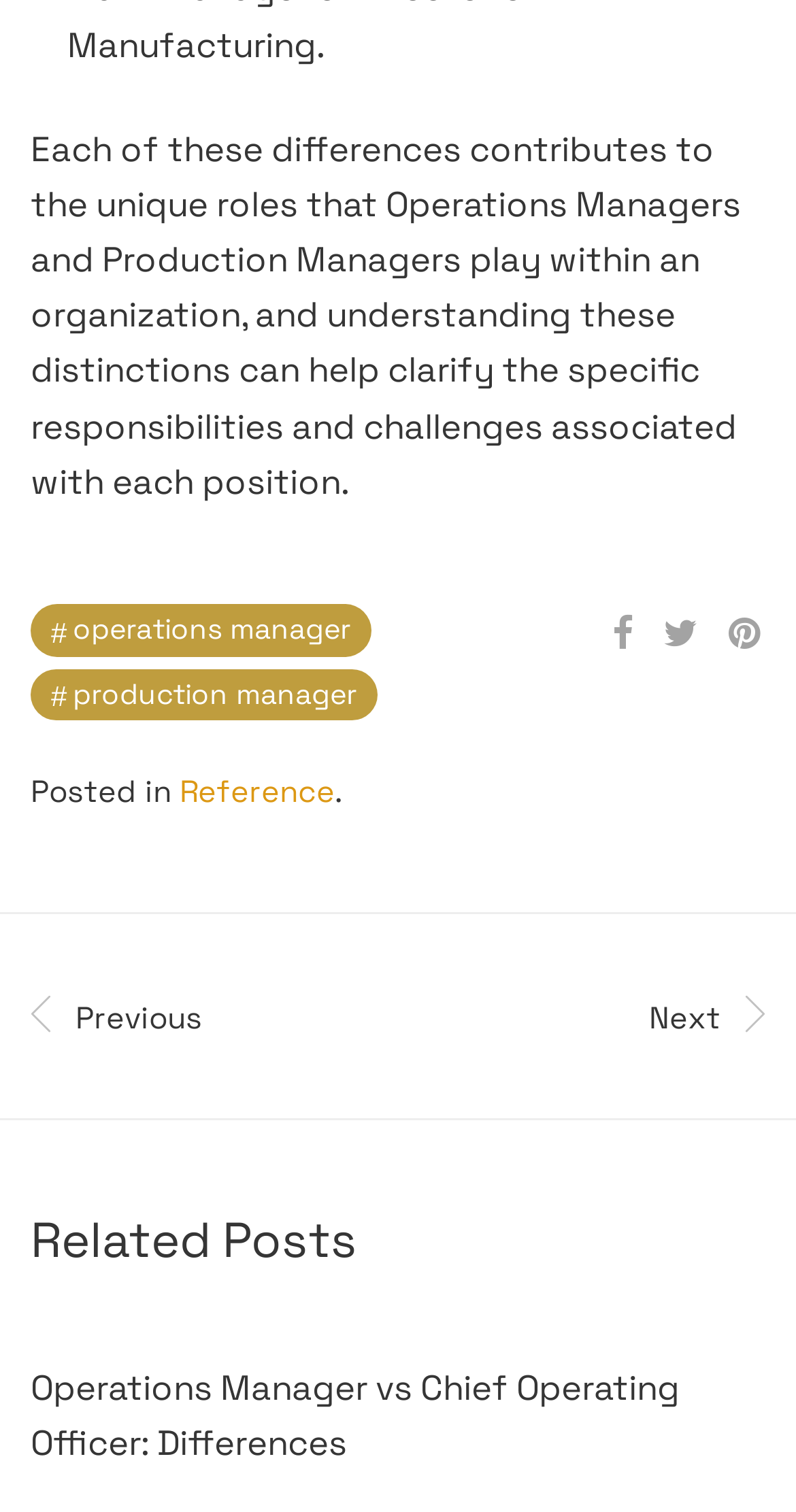Please specify the bounding box coordinates in the format (top-left x, top-left y, bottom-right x, bottom-right y), with all values as floating point numbers between 0 and 1. Identify the bounding box of the UI element described by: Production Manager

[0.038, 0.442, 0.474, 0.477]